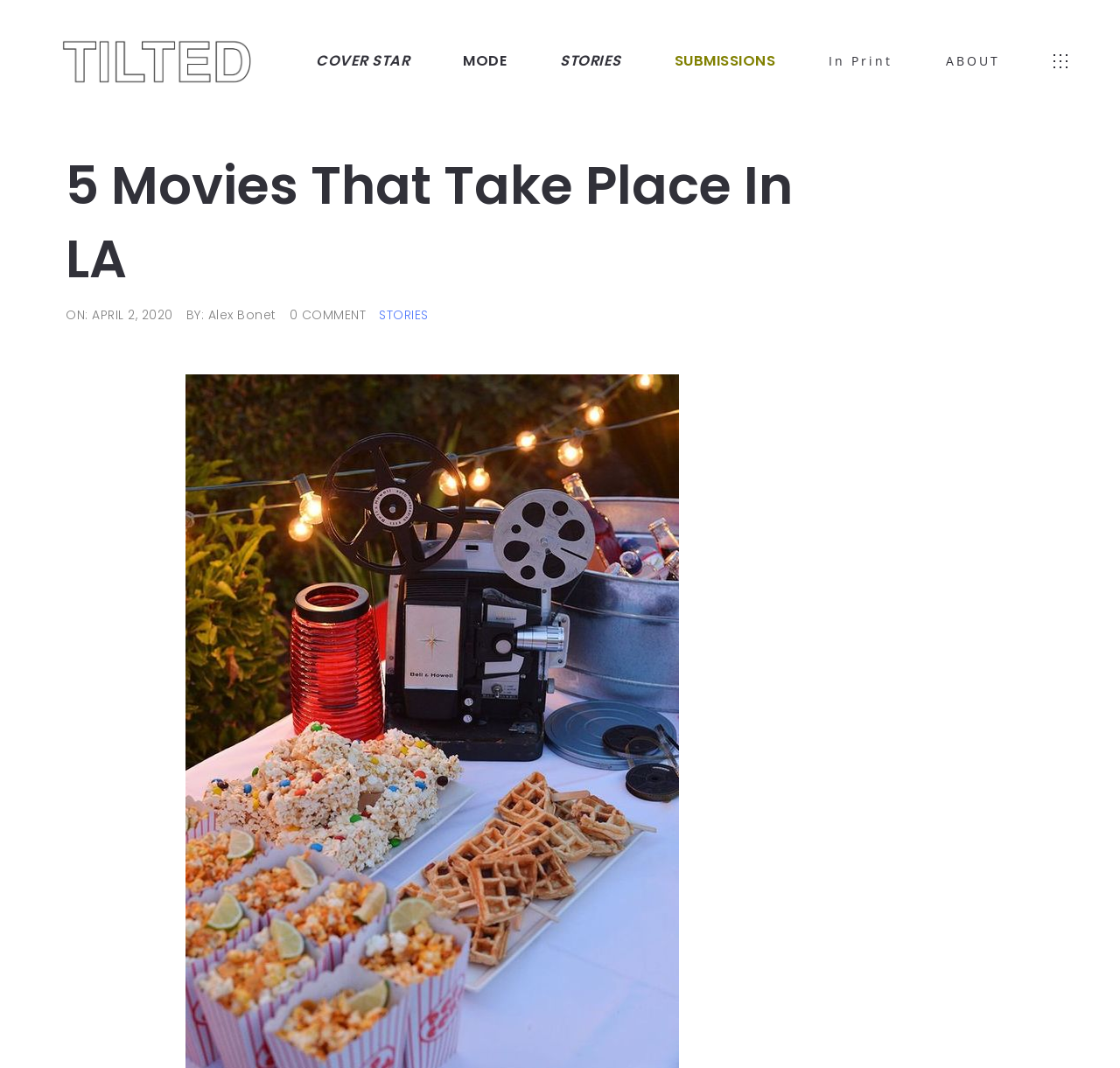Please locate the bounding box coordinates of the element that should be clicked to achieve the given instruction: "view 5 Movies That Take Place In LA article".

[0.059, 0.131, 0.713, 0.285]